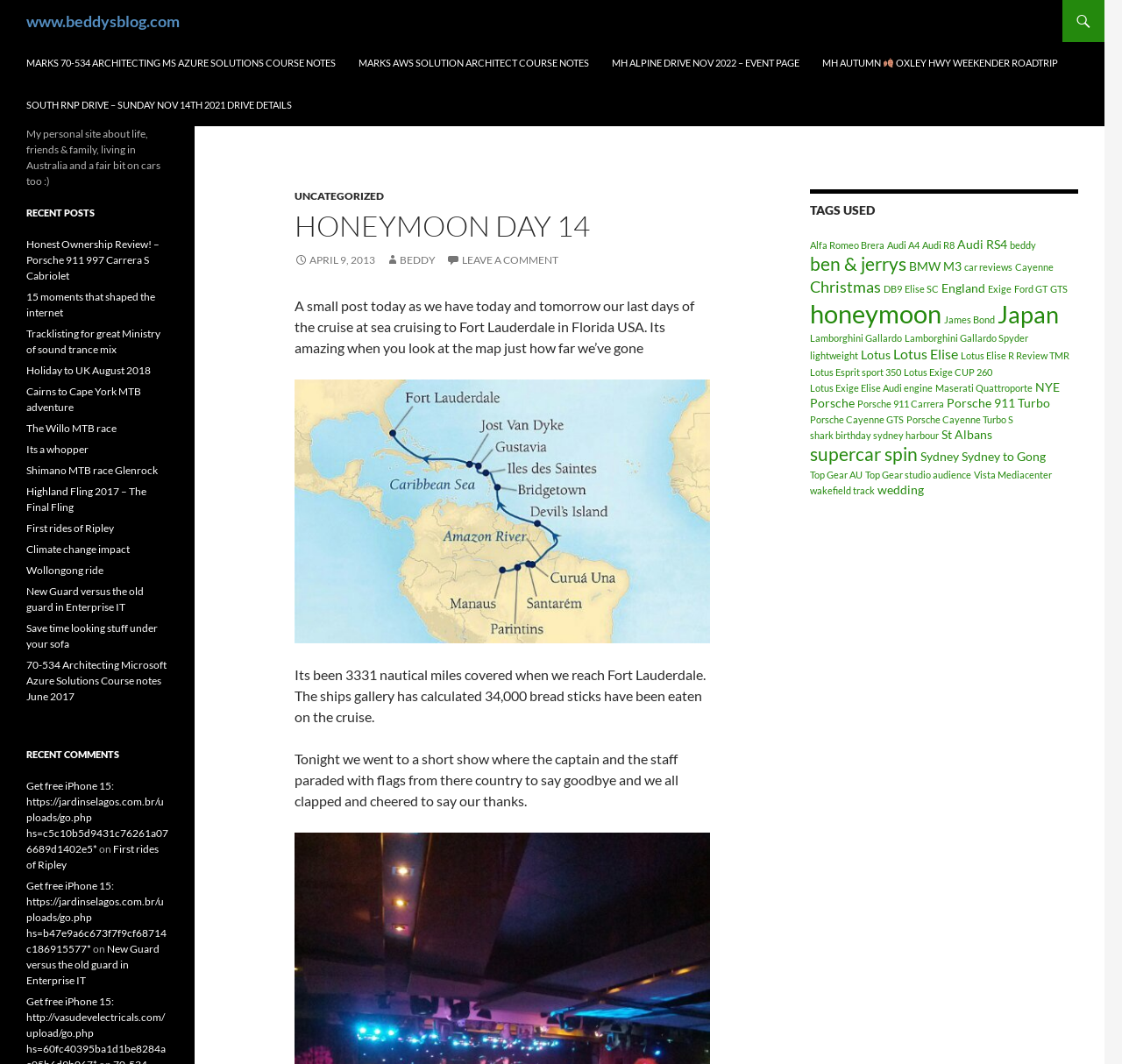Please examine the image and provide a detailed answer to the question: How many items are tagged with 'honeymoon'?

The link 'honeymoon (21 items)' under the 'TAGS USED' section provides the answer to this question.